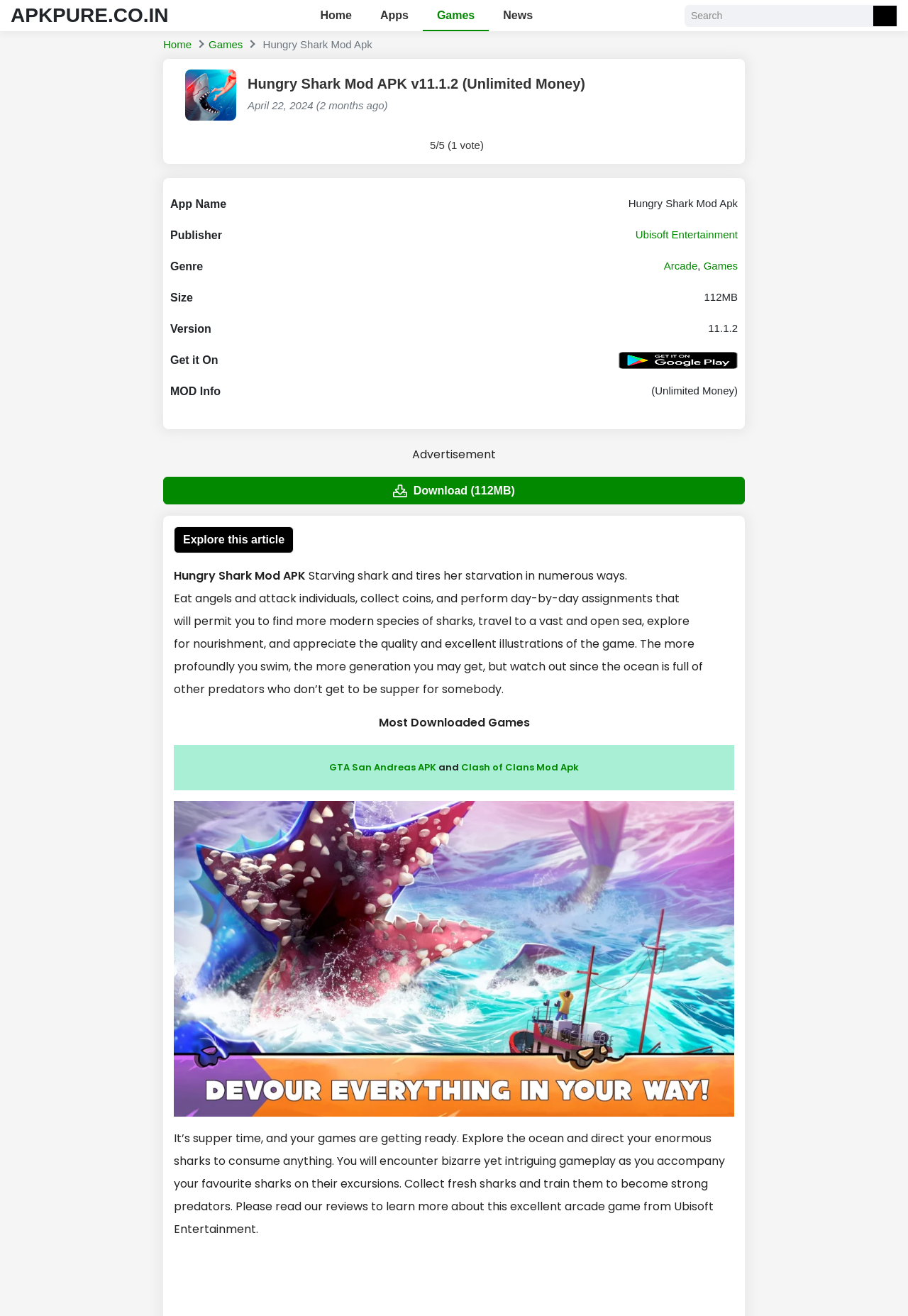Locate the bounding box coordinates of the element you need to click to accomplish the task described by this instruction: "Visit the Ubisoft Entertainment publisher page".

[0.7, 0.174, 0.812, 0.183]